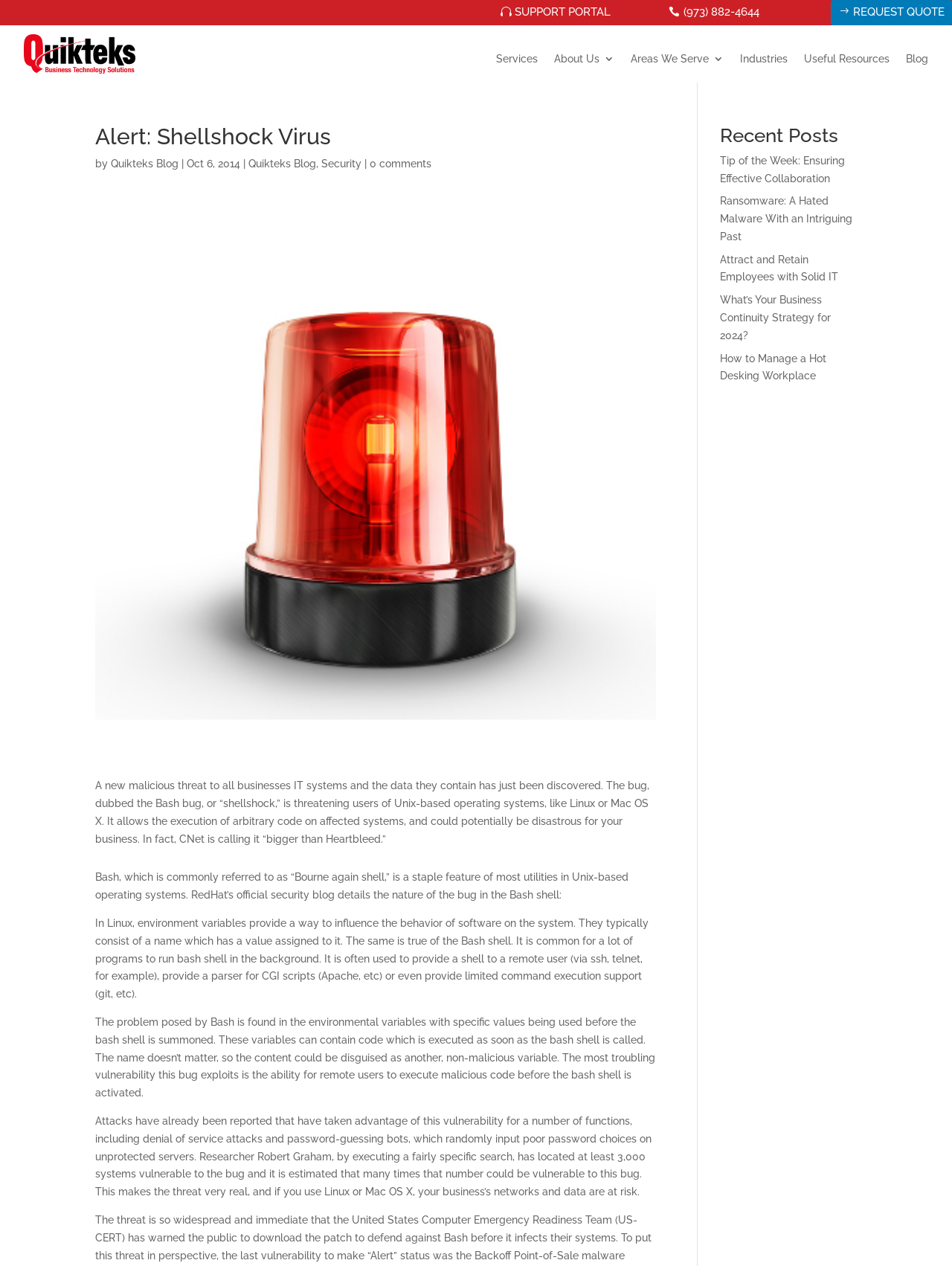How many recent posts are listed?
Examine the image closely and answer the question with as much detail as possible.

The recent posts section is located at the bottom-right corner of the webpage. There are five links listed under the 'Recent Posts' heading, each representing a different article.